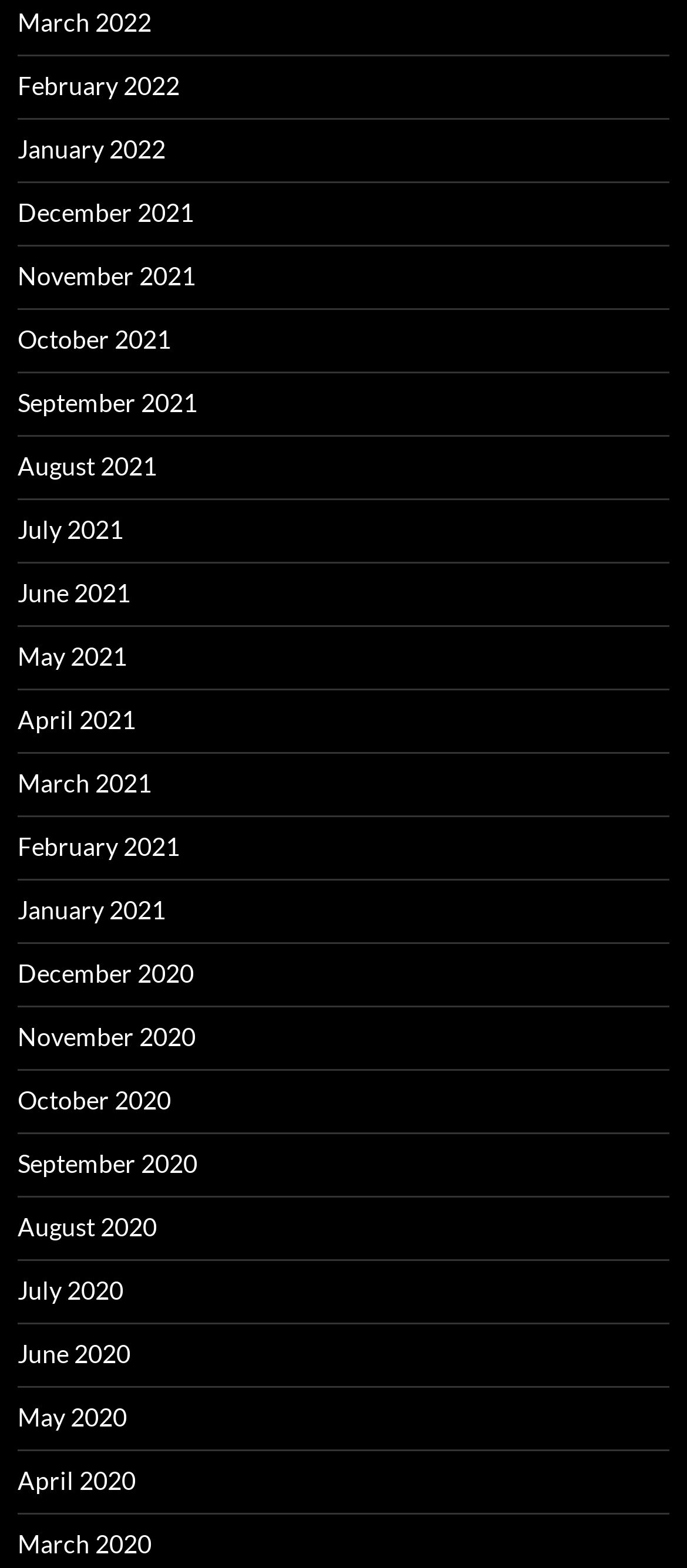Please identify the bounding box coordinates of the area that needs to be clicked to follow this instruction: "view March 2022".

[0.026, 0.004, 0.221, 0.023]